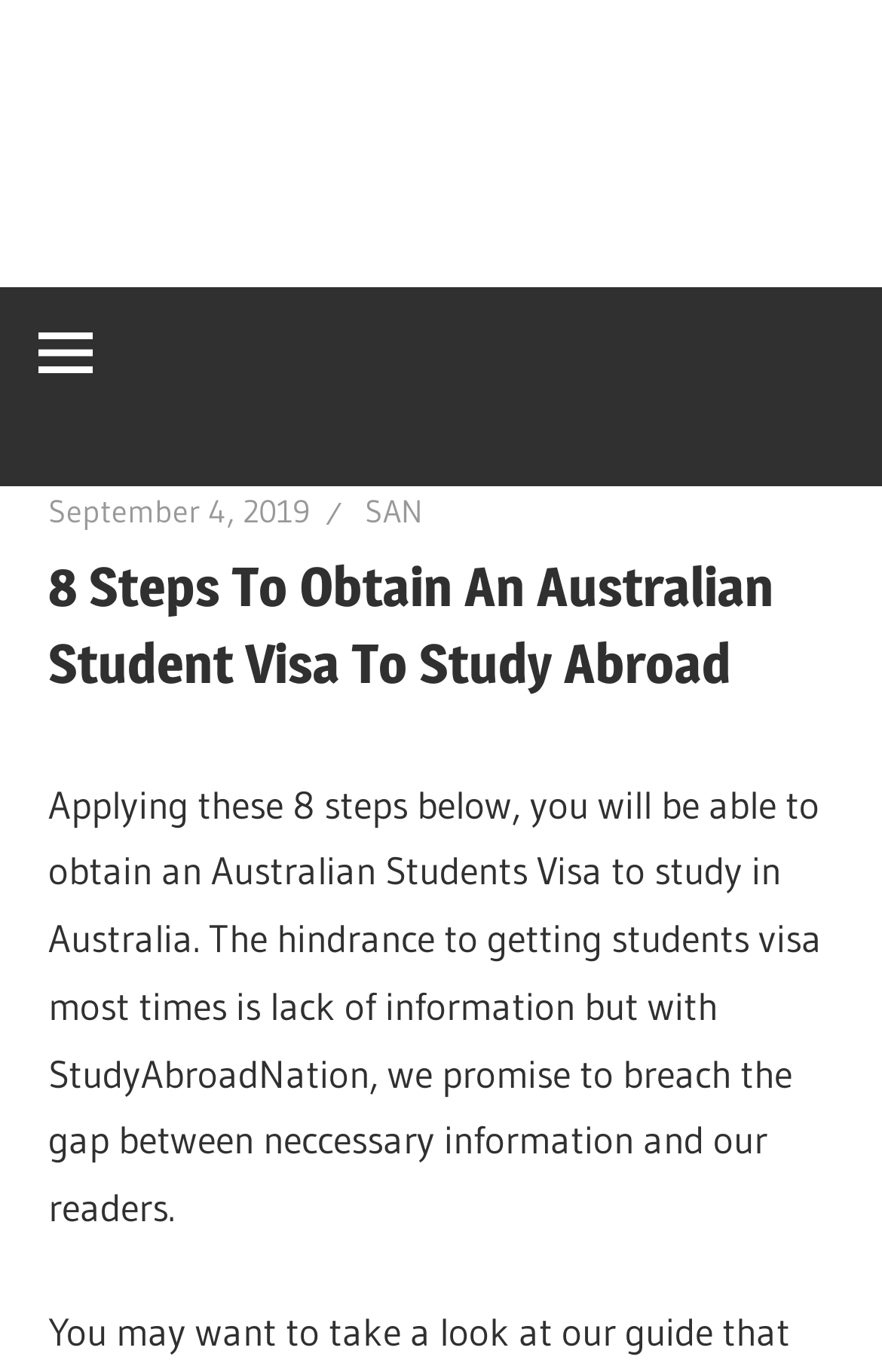Deliver a detailed narrative of the webpage's visual and textual elements.

The webpage is about obtaining an Australian student visa to study abroad in 2023-2024. At the top left corner, there is a button that controls the primary menu. Below the button, there is a header section that spans almost the entire width of the page. Within the header, there is a link to a specific date, September 4, 2019, and another link to "SAN", which is likely an abbreviation for StudyAbroadNation. 

The main heading, "8 Steps To Obtain An Australian Student Visa To Study Abroad", is centered below the header section. Underneath the main heading, there is a paragraph of text that explains the purpose of the webpage, which is to provide necessary information to help readers obtain an Australian student visa. The text also mentions that StudyAbroadNation aims to bridge the gap between the required information and its readers.